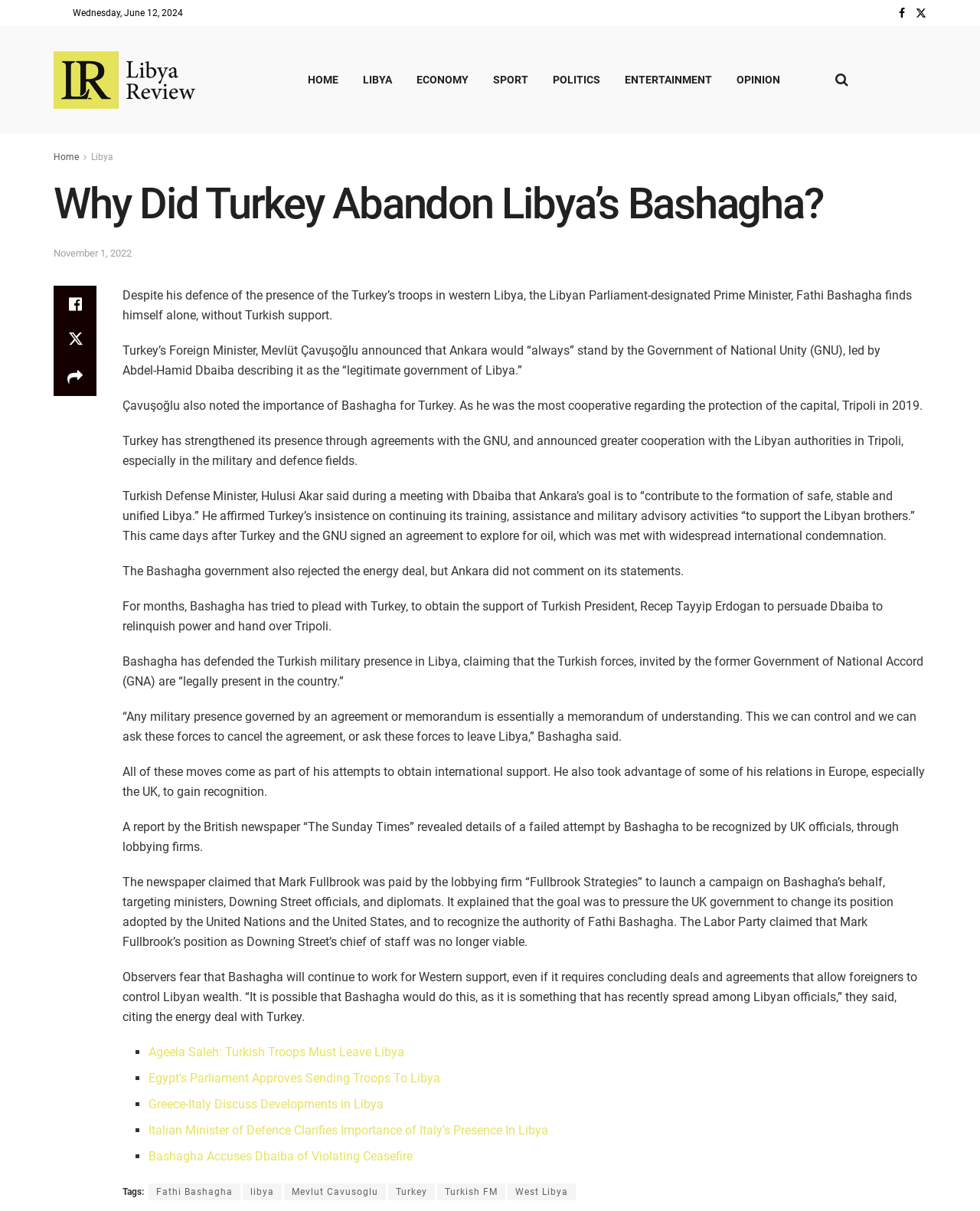Can you find the bounding box coordinates for the element that needs to be clicked to execute this instruction: "Visit the 'LIBYA' page"? The coordinates should be given as four float numbers between 0 and 1, i.e., [left, top, right, bottom].

[0.357, 0.05, 0.412, 0.082]